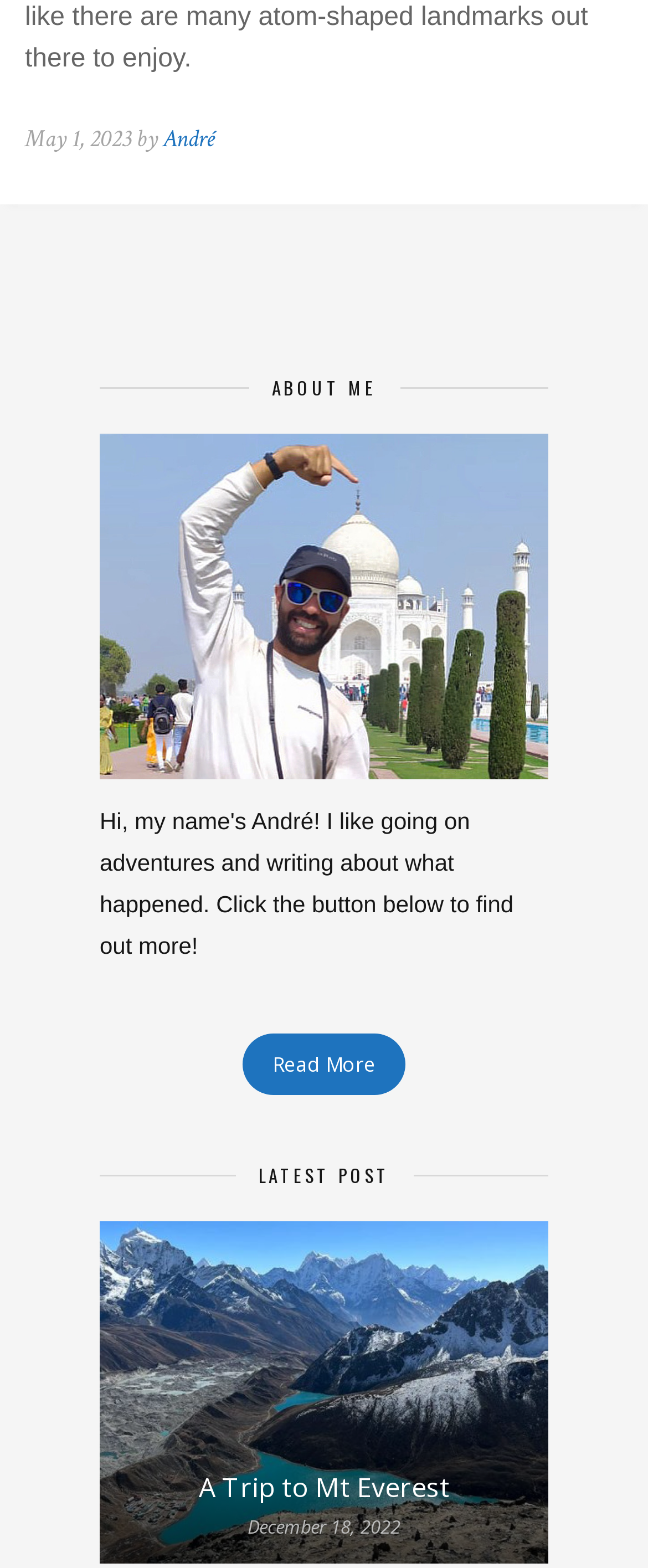For the following element description, predict the bounding box coordinates in the format (top-left x, top-left y, bottom-right x, bottom-right y). All values should be floating point numbers between 0 and 1. Description: André

[0.251, 0.079, 0.331, 0.099]